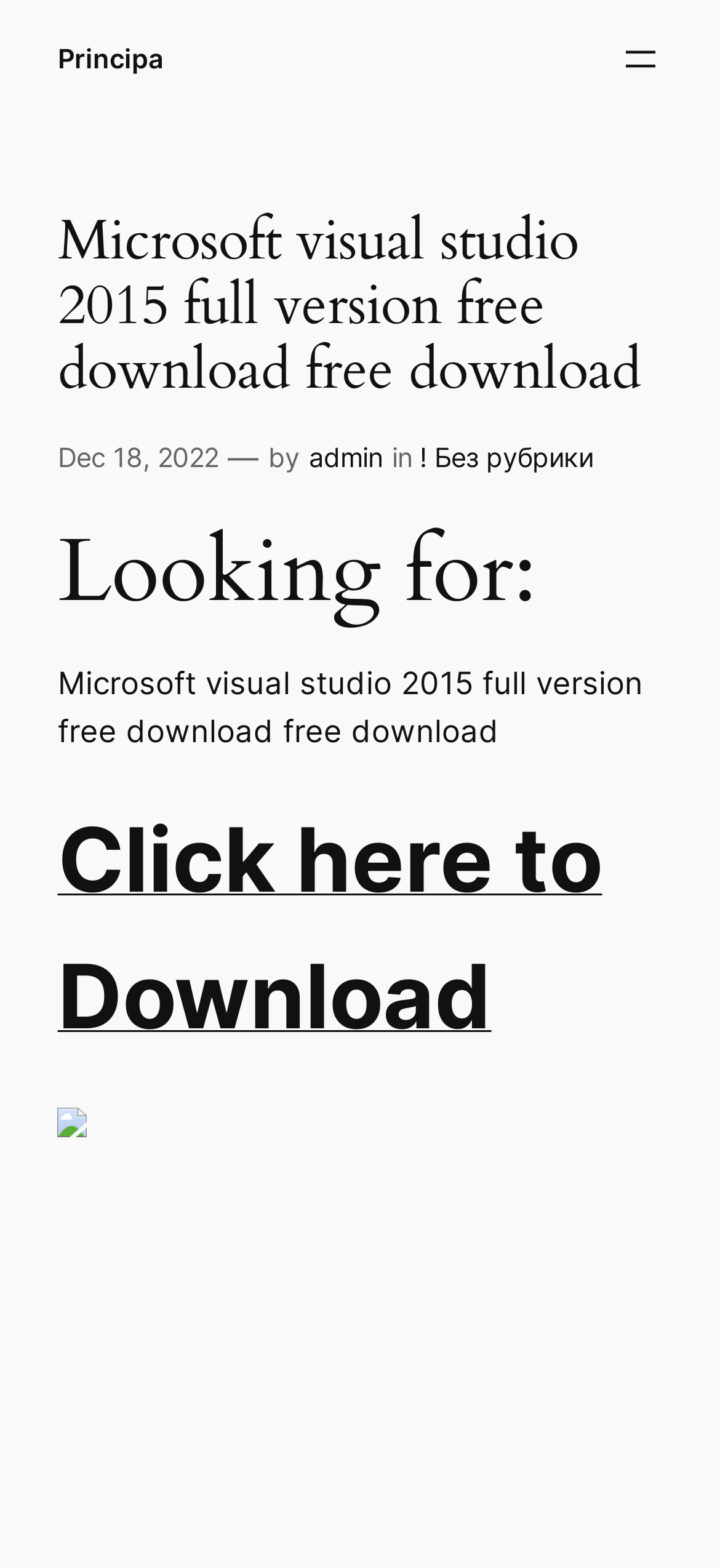Identify the bounding box coordinates for the UI element mentioned here: "Community Gardens in Northeast Philadelphia". Provide the coordinates as four float values between 0 and 1, i.e., [left, top, right, bottom].

None